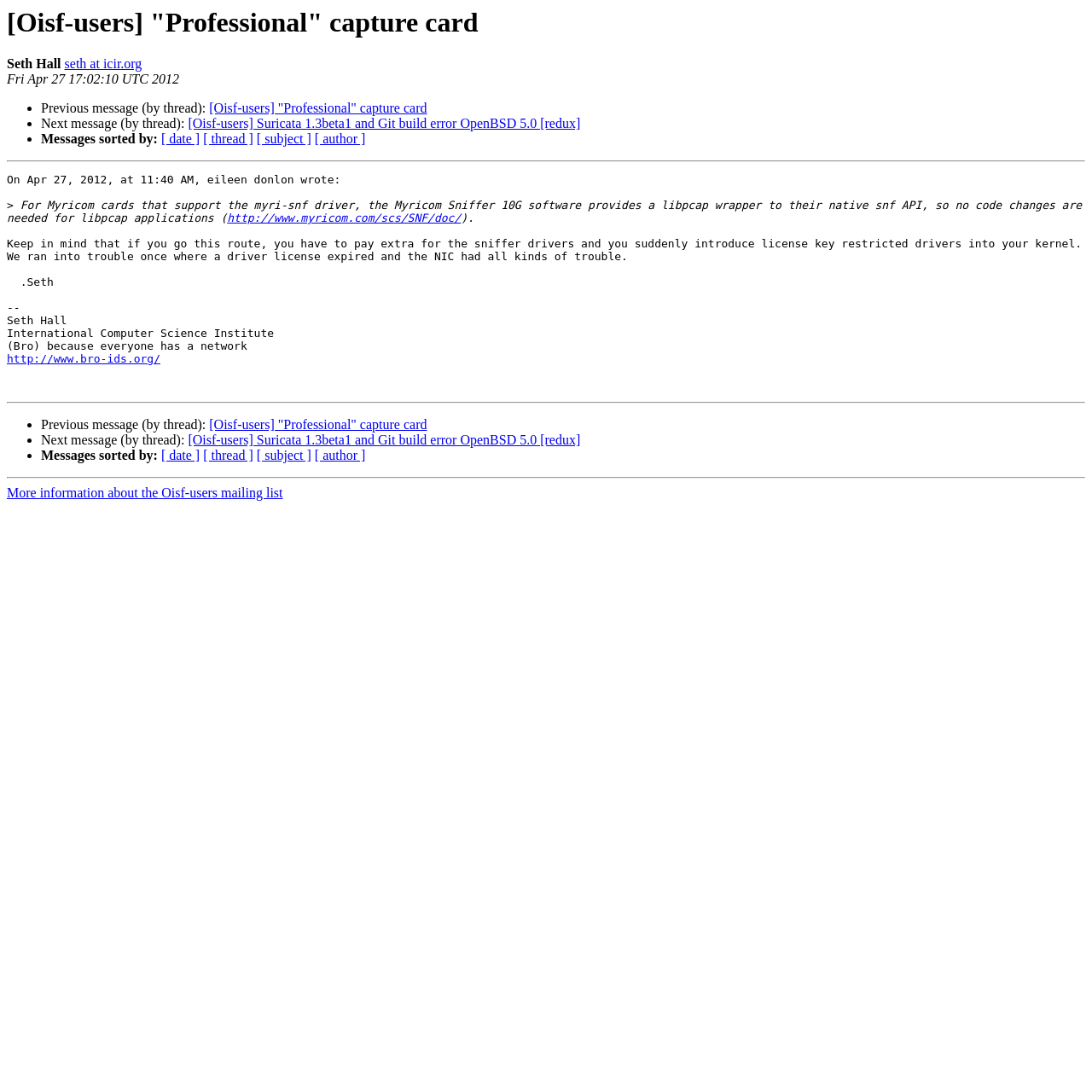Respond with a single word or phrase for the following question: 
How can the messages be sorted?

by date, thread, subject, or author